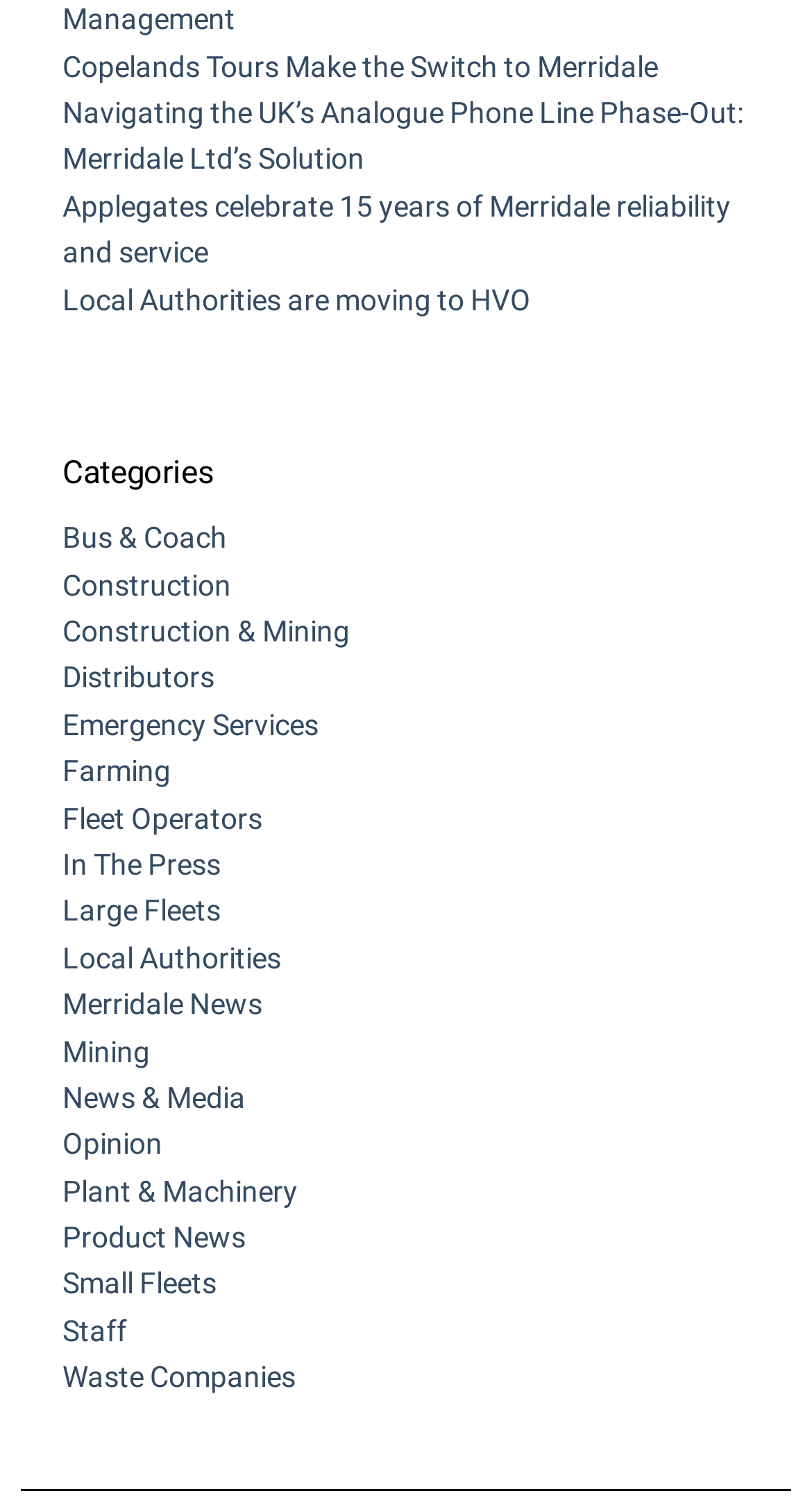What is the first news article title?
Please answer the question with as much detail and depth as you can.

I looked at the first link on the webpage, which is 'Copelands Tours Make the Switch to Merridale', indicating that it is the title of the first news article.